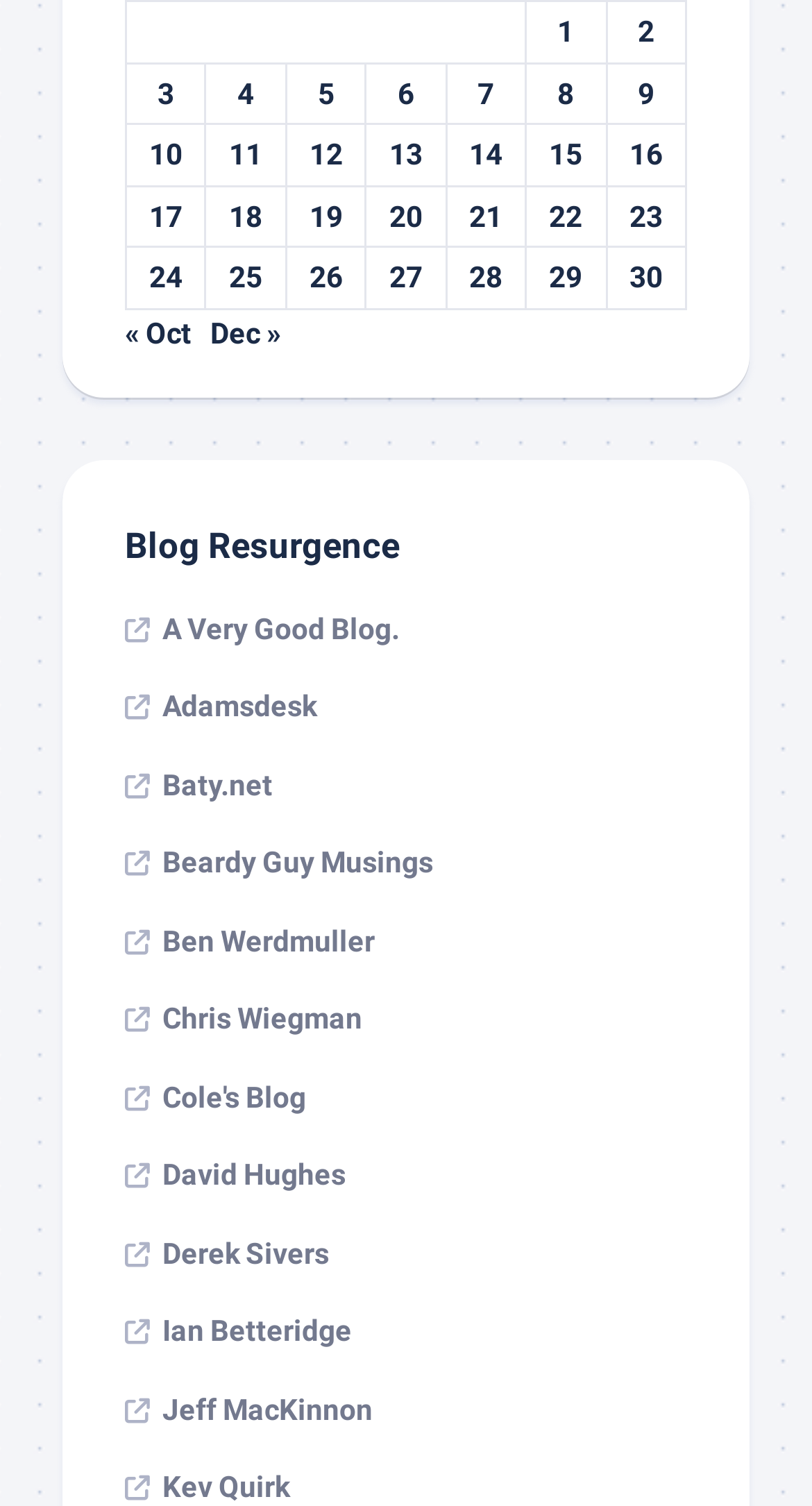Use a single word or phrase to respond to the question:
What is the name of the blog?

Blog Resurgence